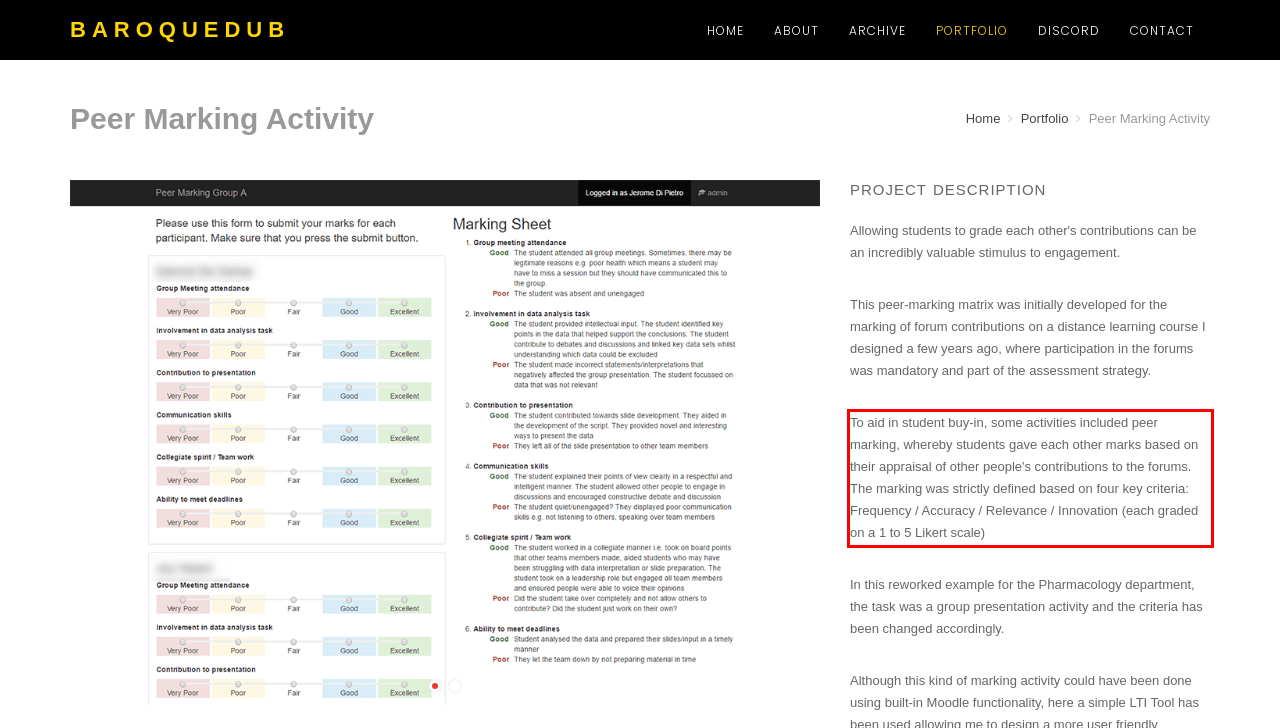Given a screenshot of a webpage, identify the red bounding box and perform OCR to recognize the text within that box.

To aid in student buy-in, some activities included peer marking, whereby students gave each other marks based on their appraisal of other people's contributions to the forums. The marking was strictly defined based on four key criteria: Frequency / Accuracy / Relevance / Innovation (each graded on a 1 to 5 Likert scale)